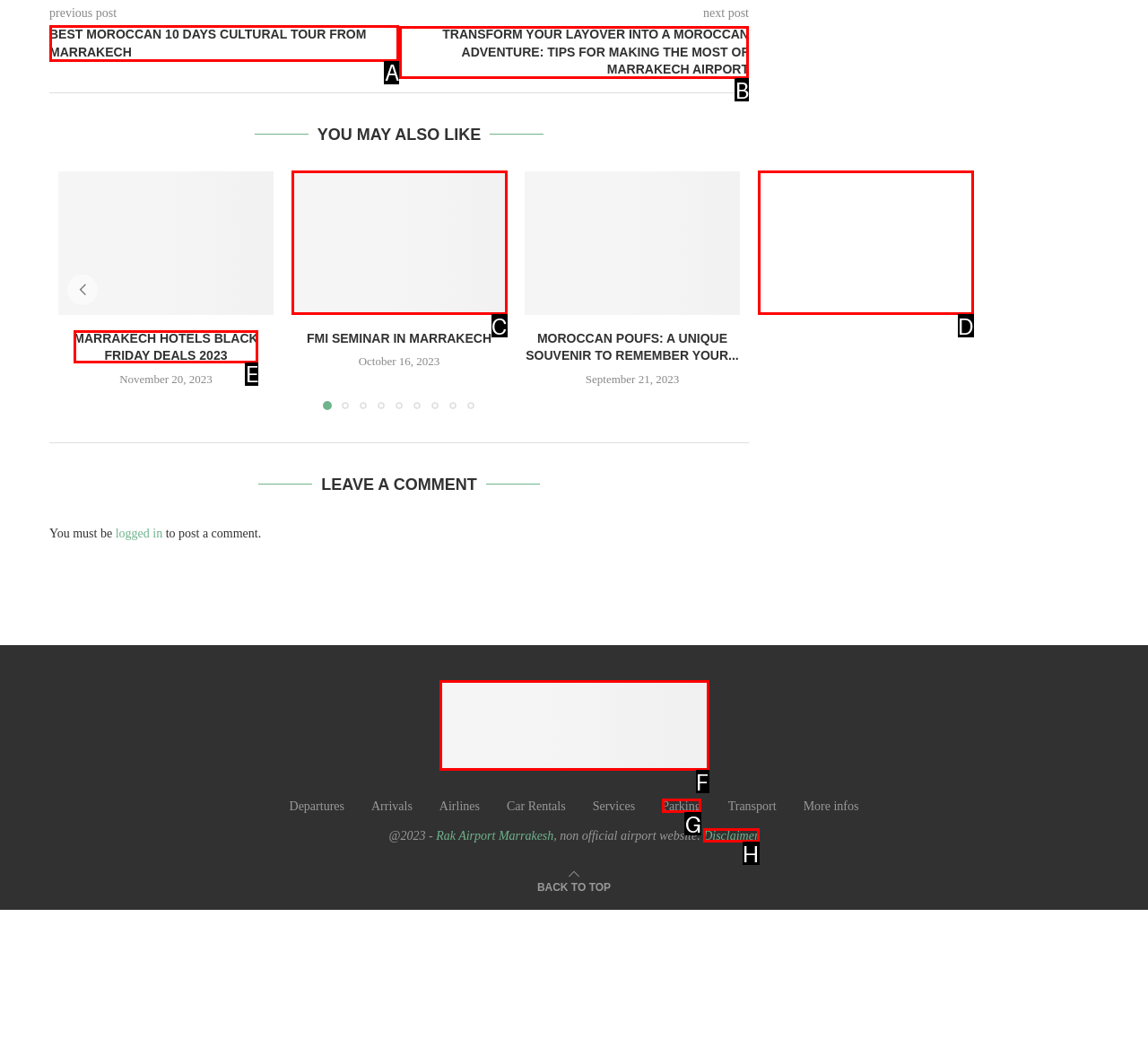Select the letter associated with the UI element you need to click to perform the following action: Click on the 'HOME' link
Reply with the correct letter from the options provided.

None